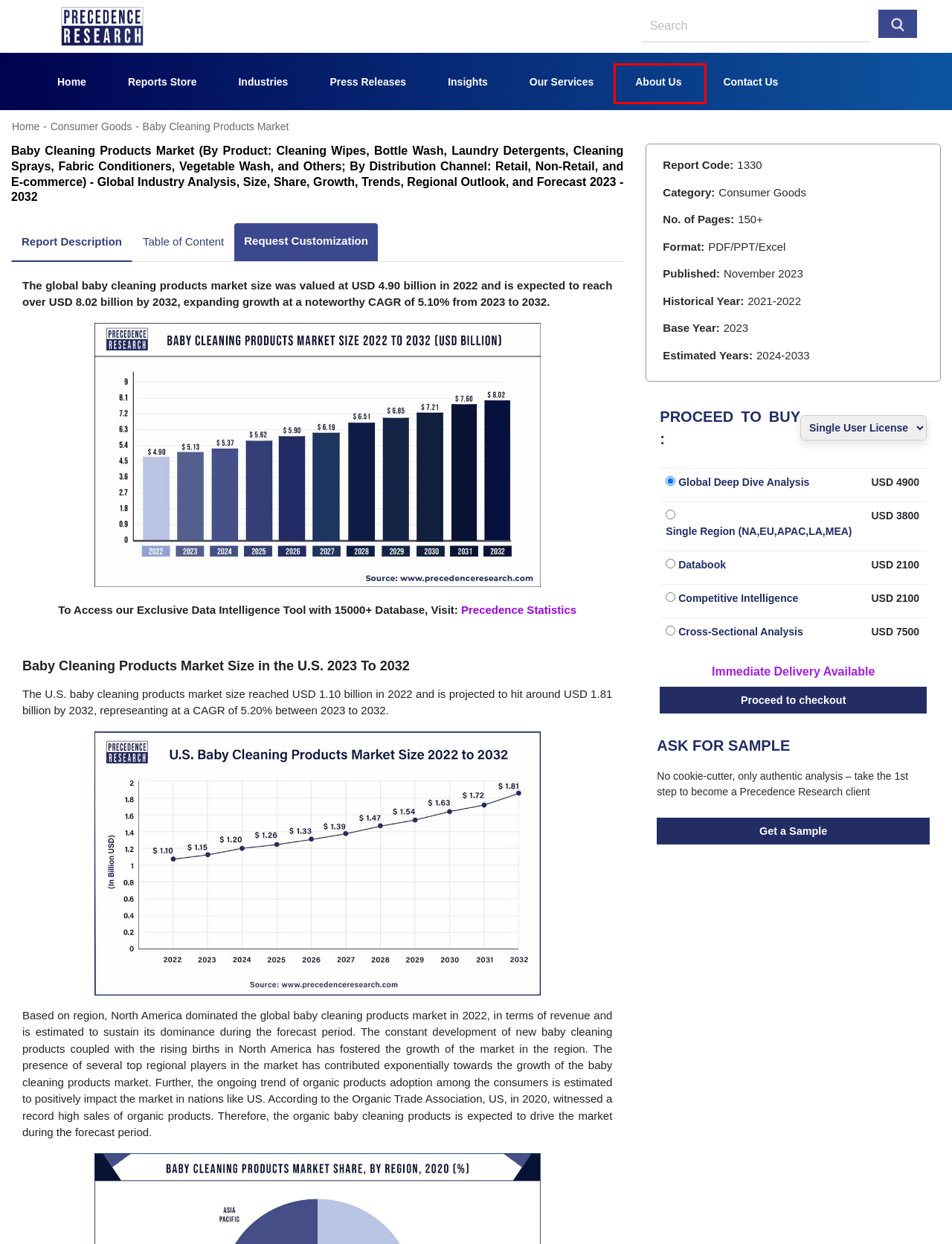Given a webpage screenshot with a red bounding box around a UI element, choose the webpage description that best matches the new webpage after clicking the element within the bounding box. Here are the candidates:
A. Download Sample Baby Cleaning Products Market Size, Growth, Trends 2023-2032
B. Precedence Research - Market Research Reports and Consulting Firm
C. Market Research Reports
D. About Us - Precedence Research
E. Request a Demo: Your Gateway to Innovation - Precedence Statistics
F. Customization Request Baby Cleaning Products Market Size, Growth, Trends 2023-2032
G. Our Services - Precedence Research
H. Press Releases - Precedence Research

D